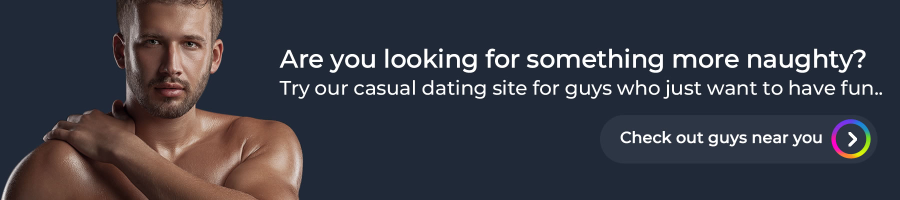What is the tone of the accompanying text?
Based on the image, give a concise answer in the form of a single word or short phrase.

Playful